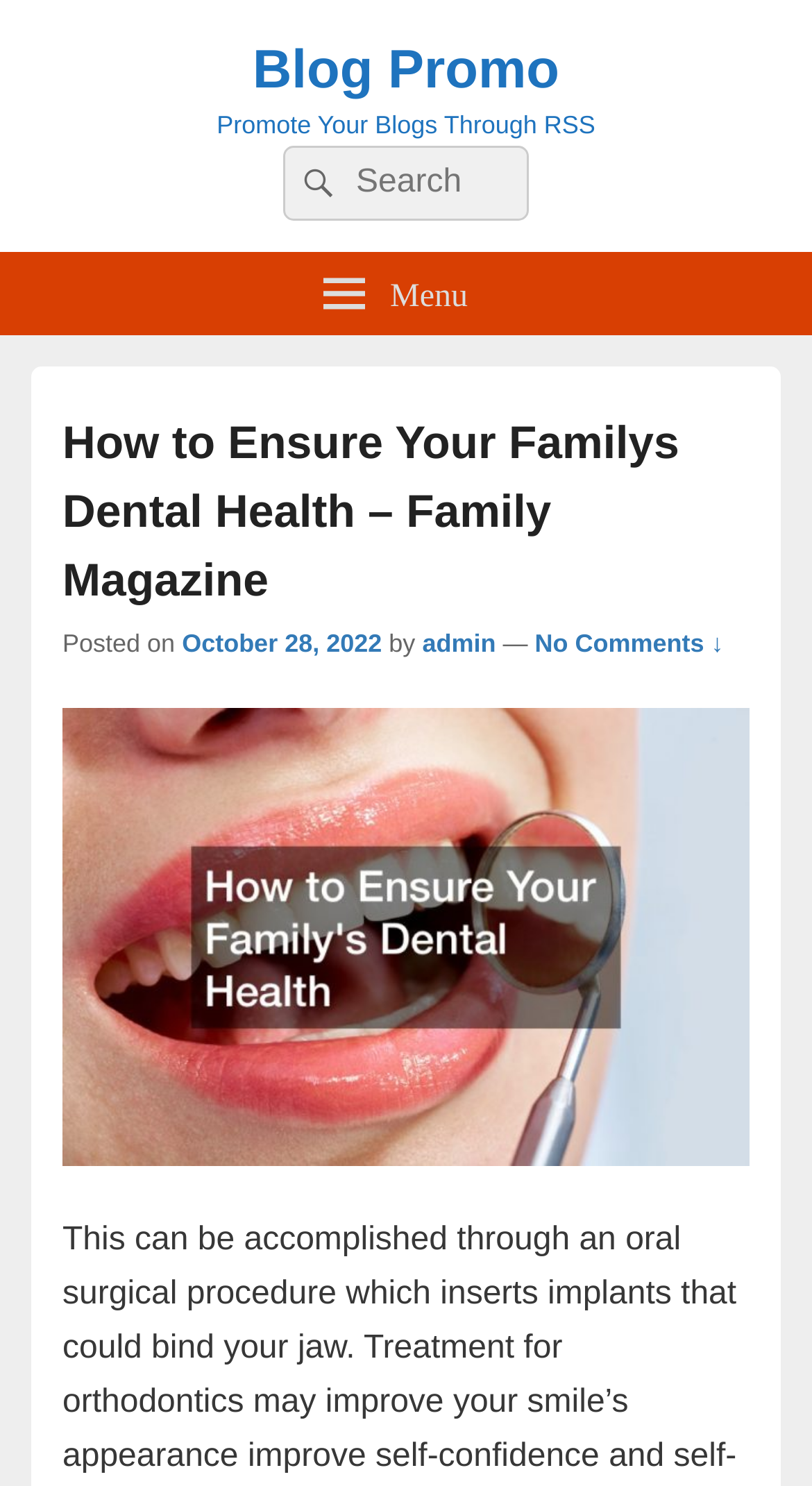Answer the following inquiry with a single word or phrase:
What is the search button icon?

